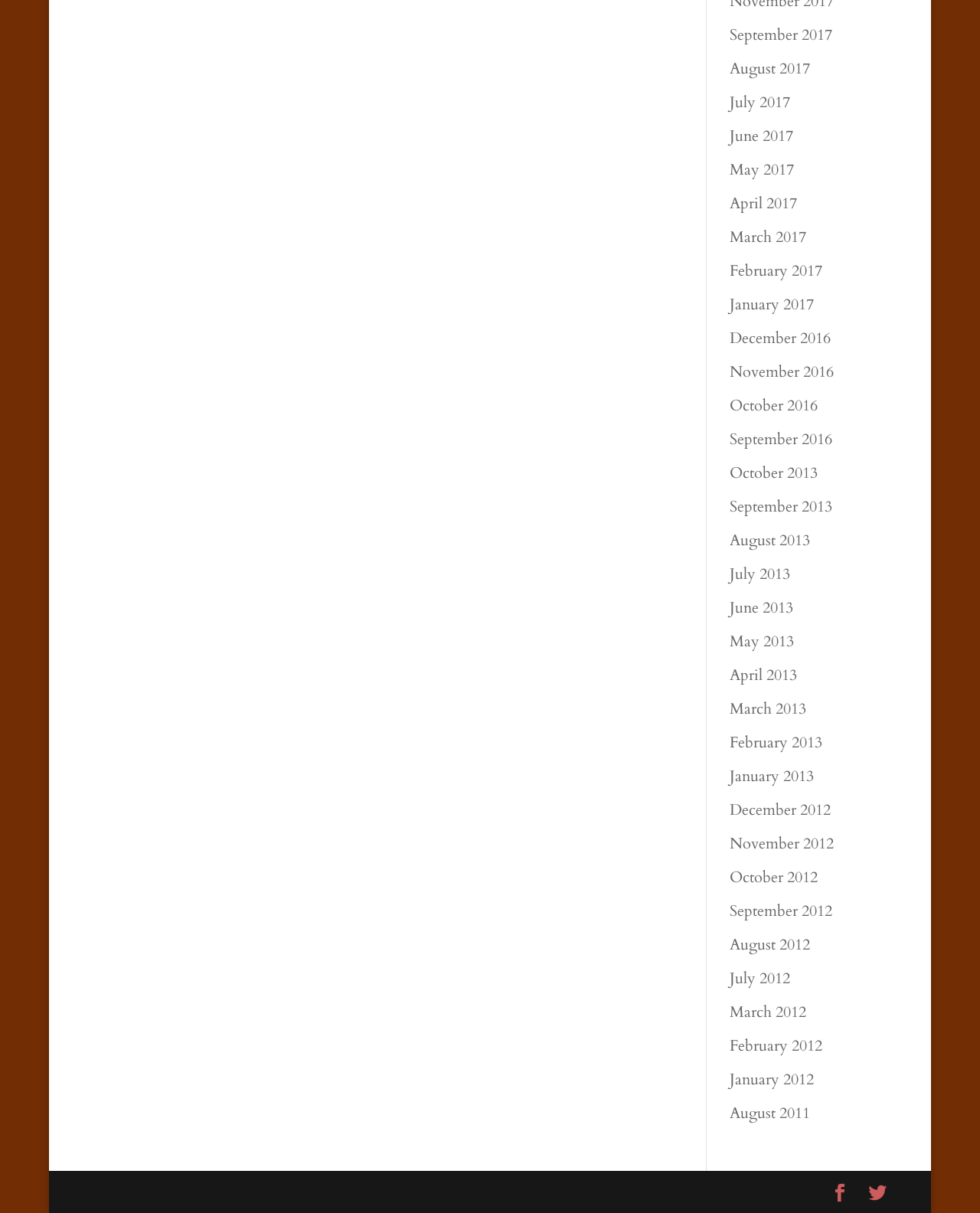What is the content type of the webpage?
Deliver a detailed and extensive answer to the question.

Based on the presence of links organized by month and year, I infer that the webpage is likely an archive or blog, containing a collection of content organized by date.